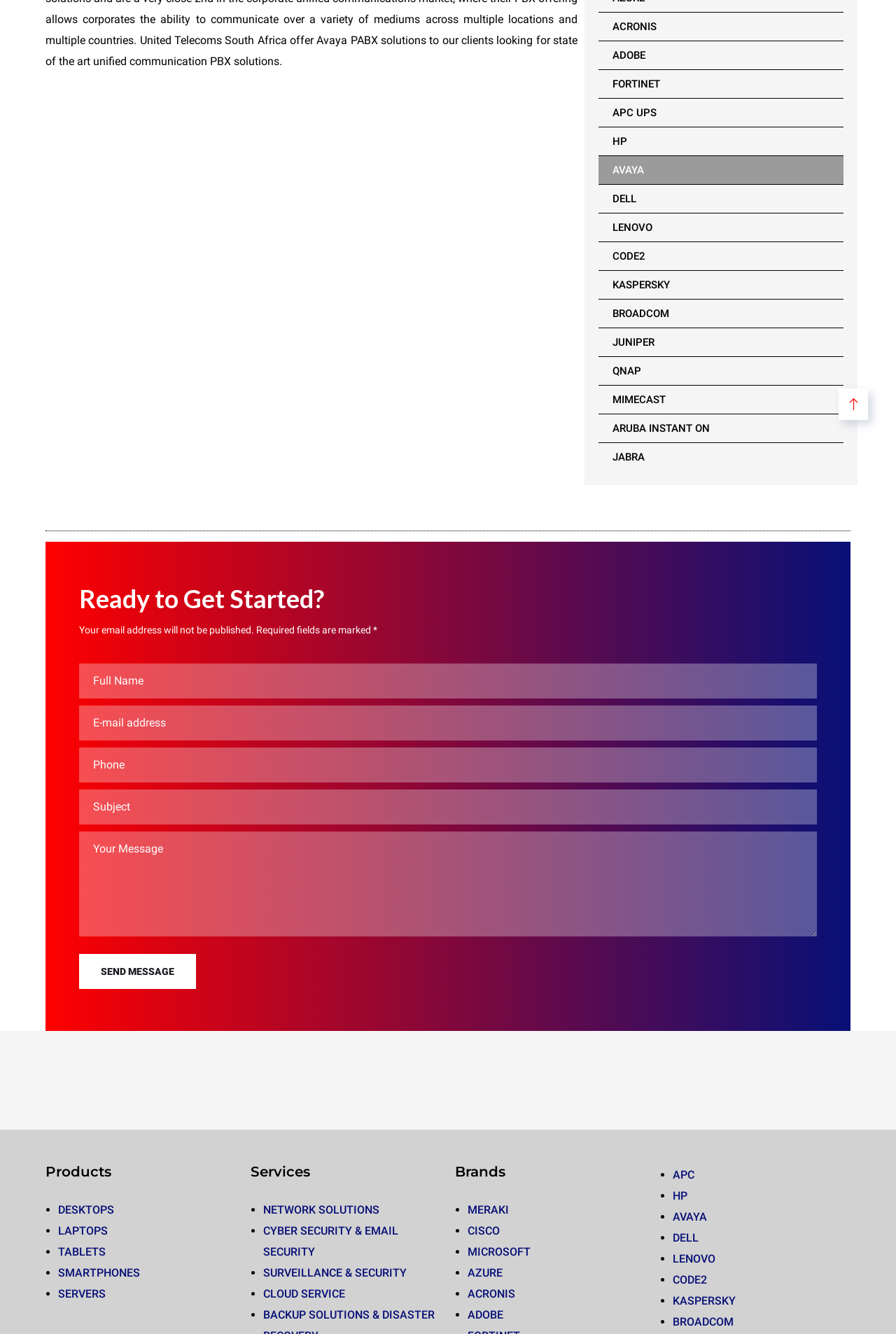Please determine the bounding box coordinates, formatted as (top-left x, top-left y, bottom-right x, bottom-right y), with all values as floating point numbers between 0 and 1. Identify the bounding box of the region described as: 0

None